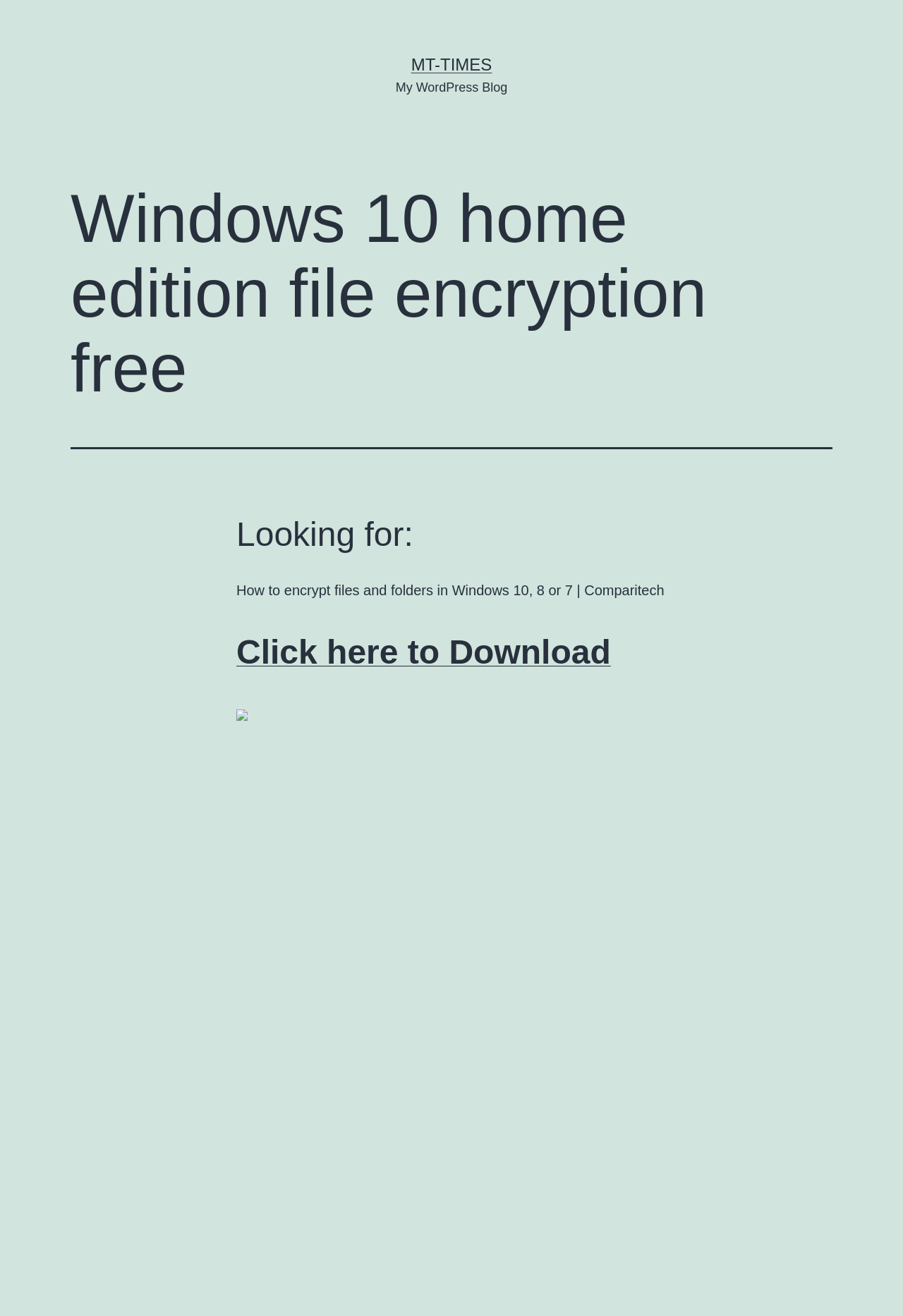How many links are there in the main content?
Using the screenshot, give a one-word or short phrase answer.

3